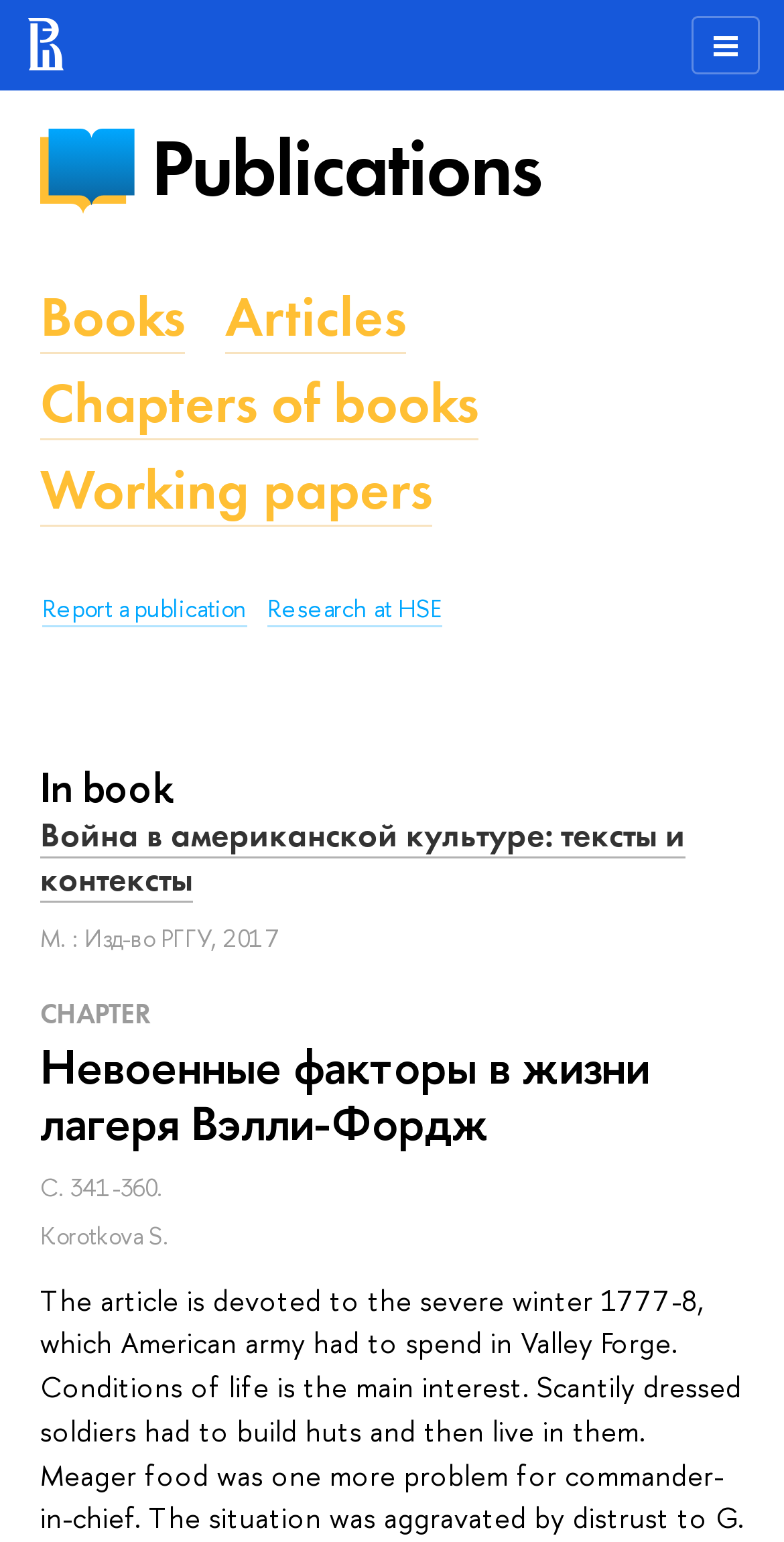Pinpoint the bounding box coordinates for the area that should be clicked to perform the following instruction: "View the chapter".

[0.051, 0.647, 0.192, 0.673]